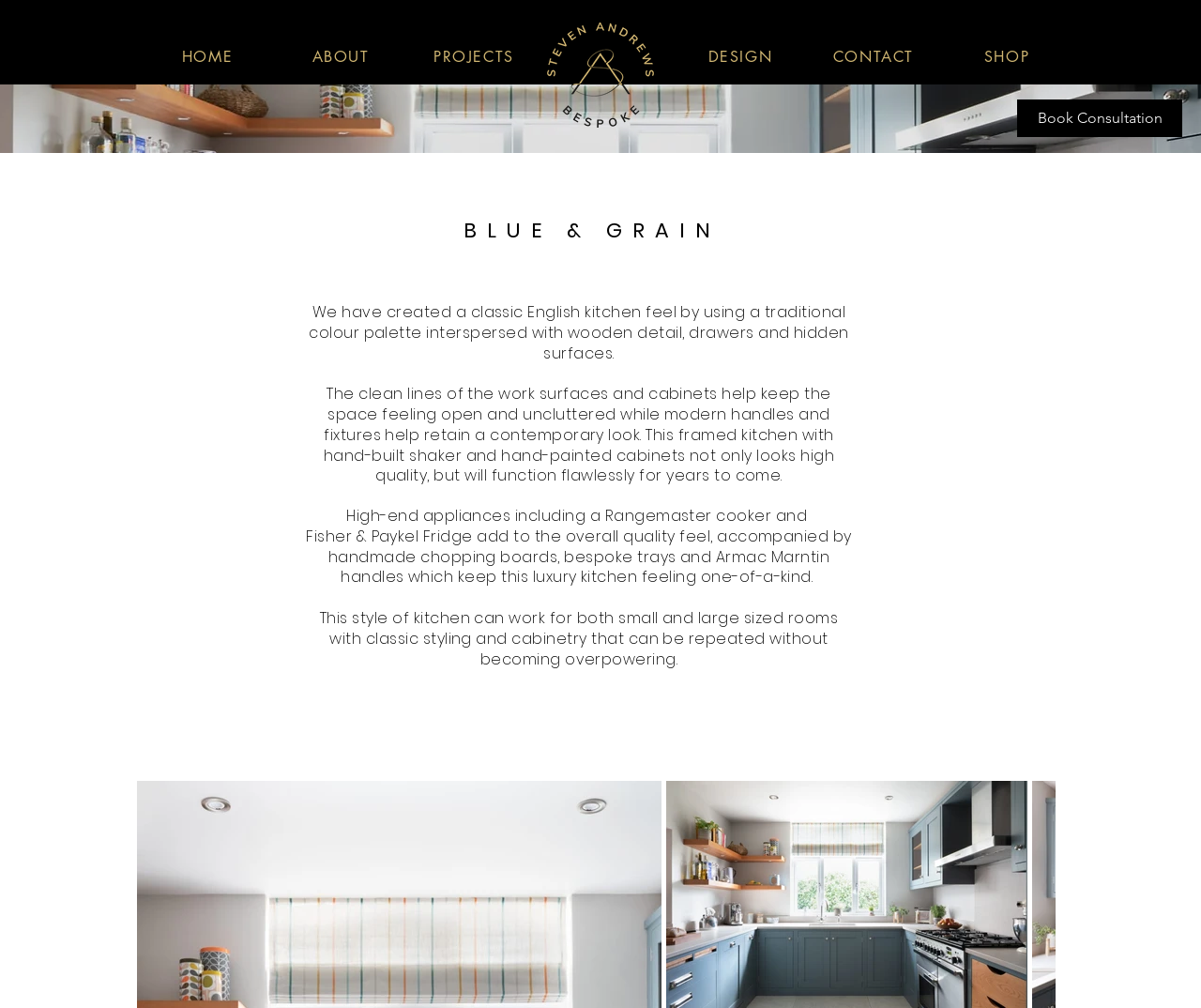Identify the bounding box of the UI element described as follows: "Book Consultation". Provide the coordinates as four float numbers in the range of 0 to 1 [left, top, right, bottom].

[0.847, 0.099, 0.984, 0.136]